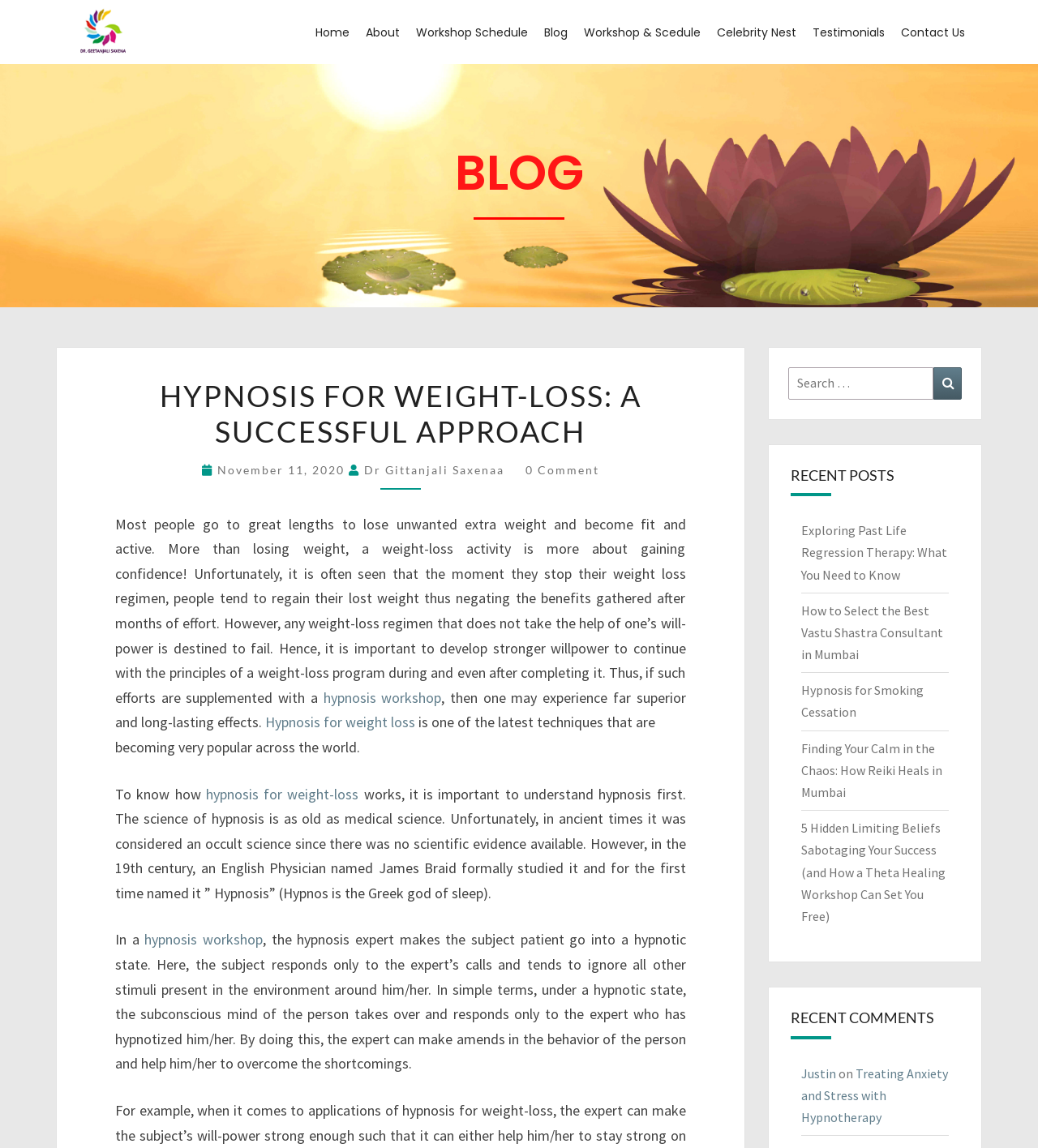Could you highlight the region that needs to be clicked to execute the instruction: "Check the 'RECENT POSTS'"?

[0.74, 0.387, 0.945, 0.422]